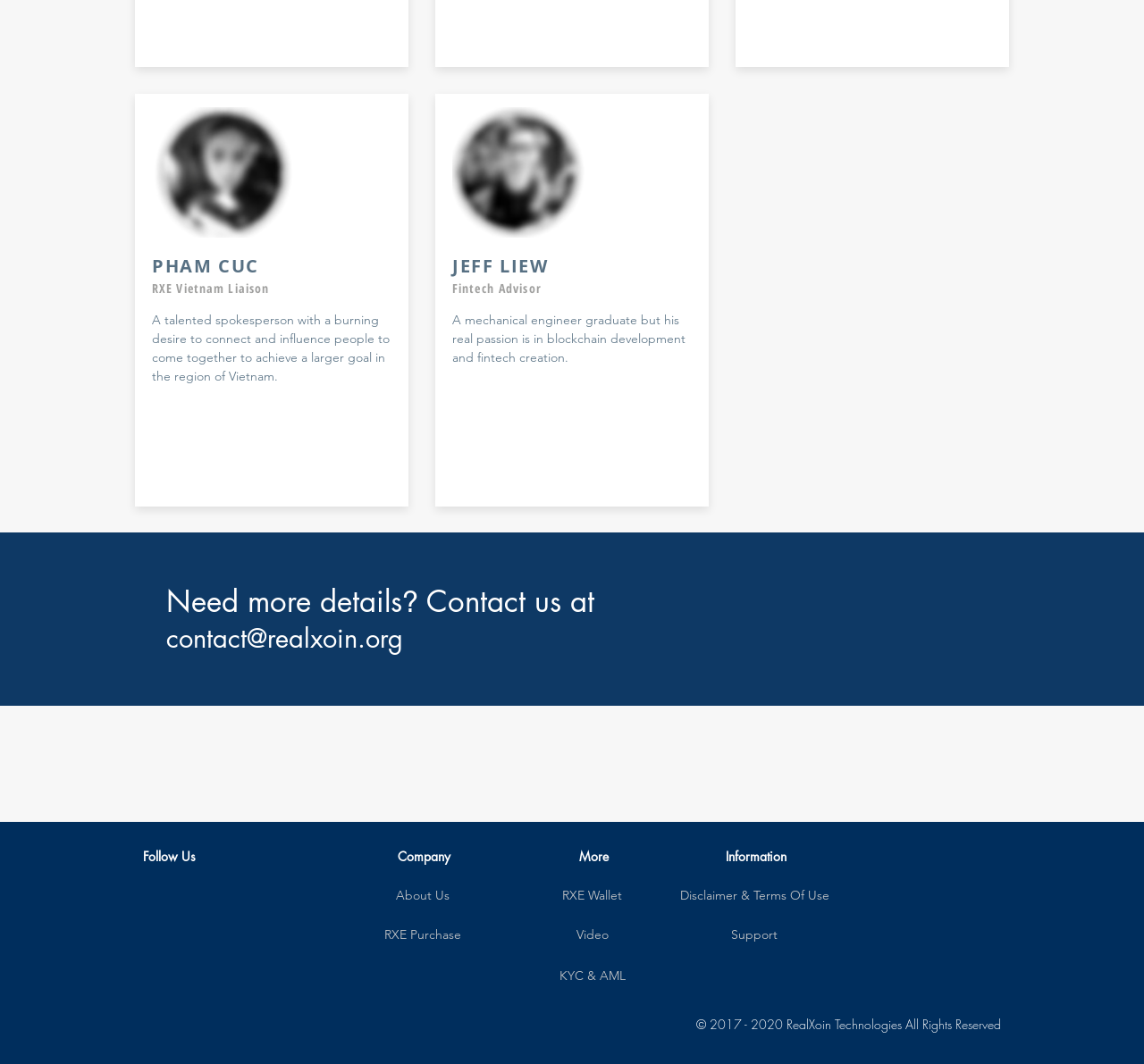What is the name of the person on the left?
Answer the question with just one word or phrase using the image.

PHAM CUC